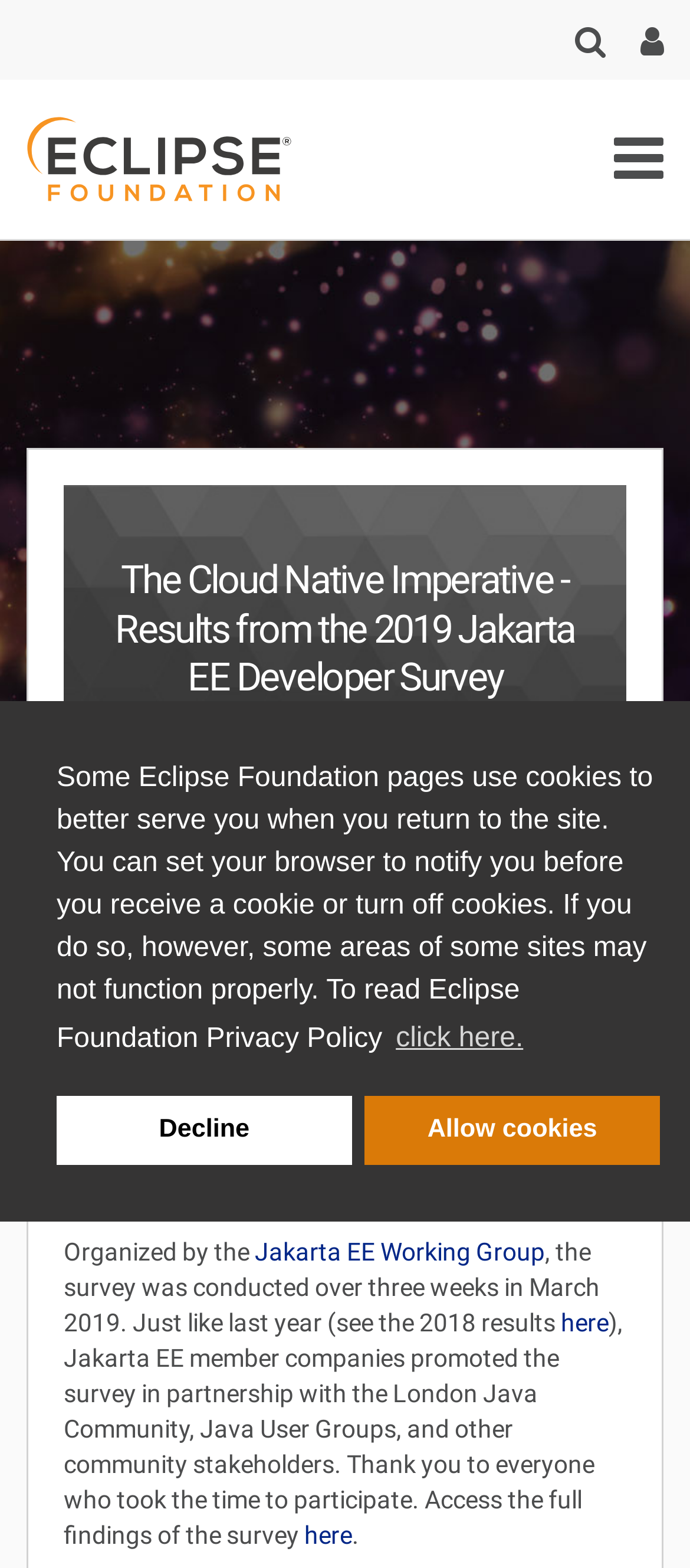What is the name of the organization that conducted the survey?
Please provide a detailed and thorough answer to the question.

I found the text 'Organized by the Jakarta EE Working Group' in the webpage, which indicates that the survey was conducted by the Jakarta EE Working Group.